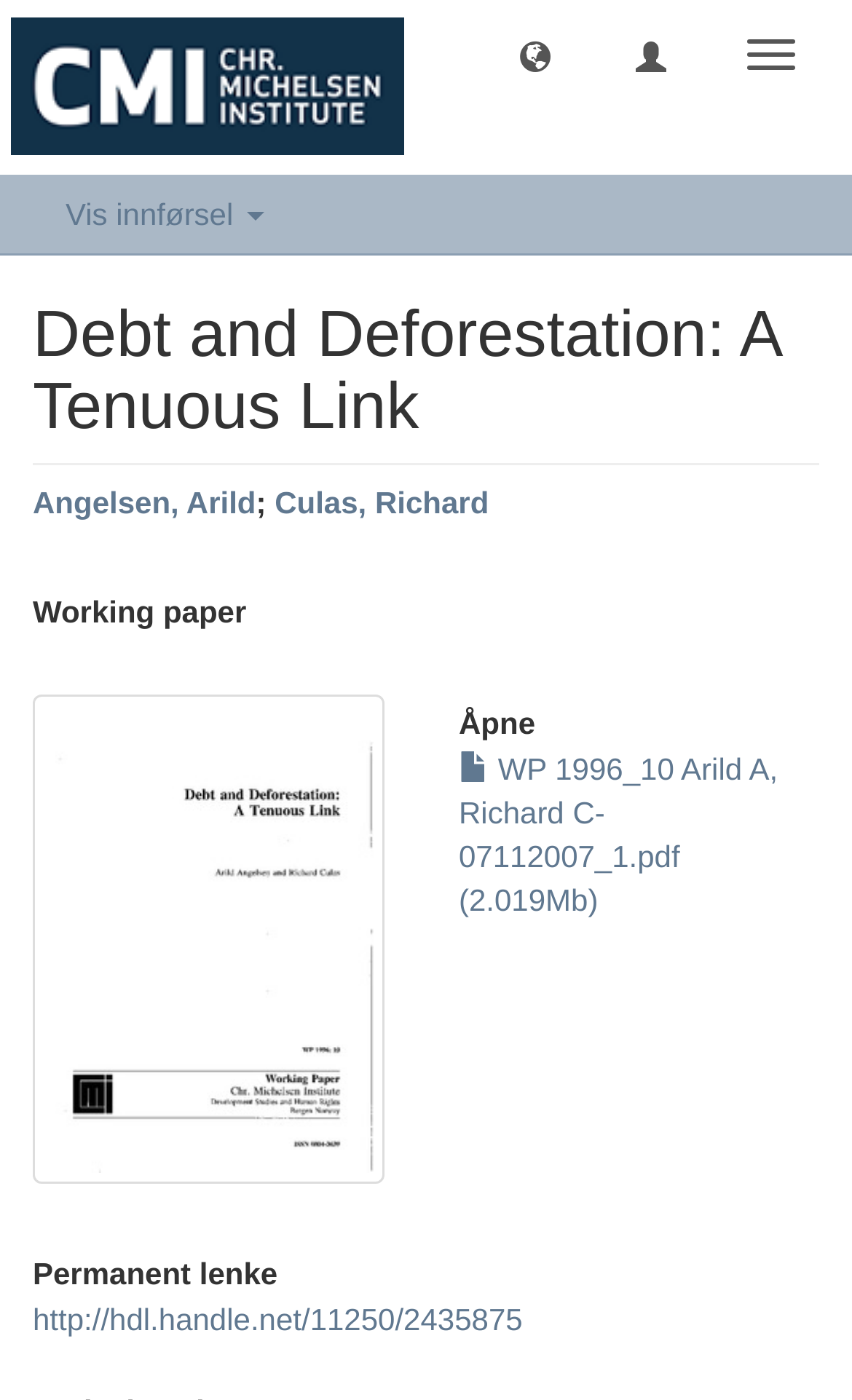Respond to the following question with a brief word or phrase:
What is the purpose of the 'Åpne' button?

To open the PDF file